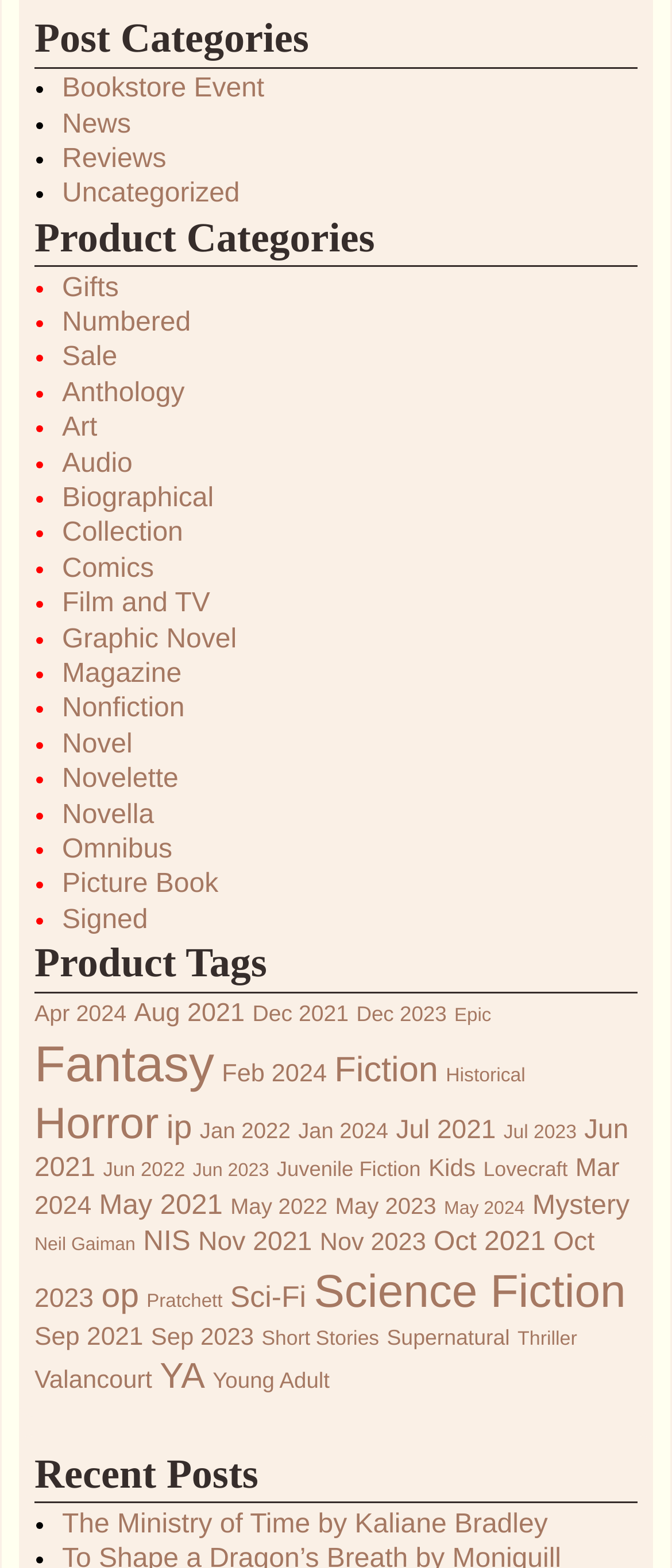Please locate the bounding box coordinates of the element's region that needs to be clicked to follow the instruction: "Click on 'Bookstore Event'". The bounding box coordinates should be provided as four float numbers between 0 and 1, i.e., [left, top, right, bottom].

[0.092, 0.047, 0.393, 0.066]